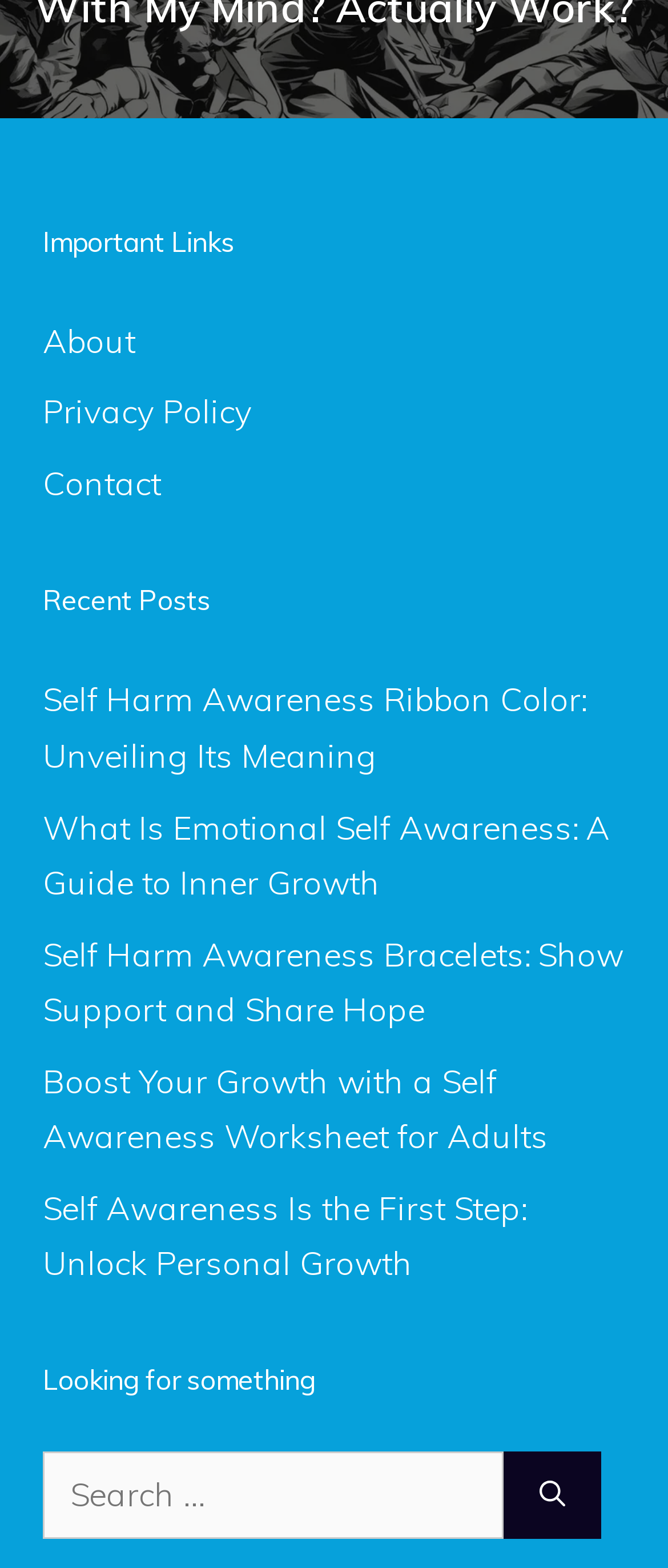How many links are under 'Important Links'?
From the screenshot, provide a brief answer in one word or phrase.

3